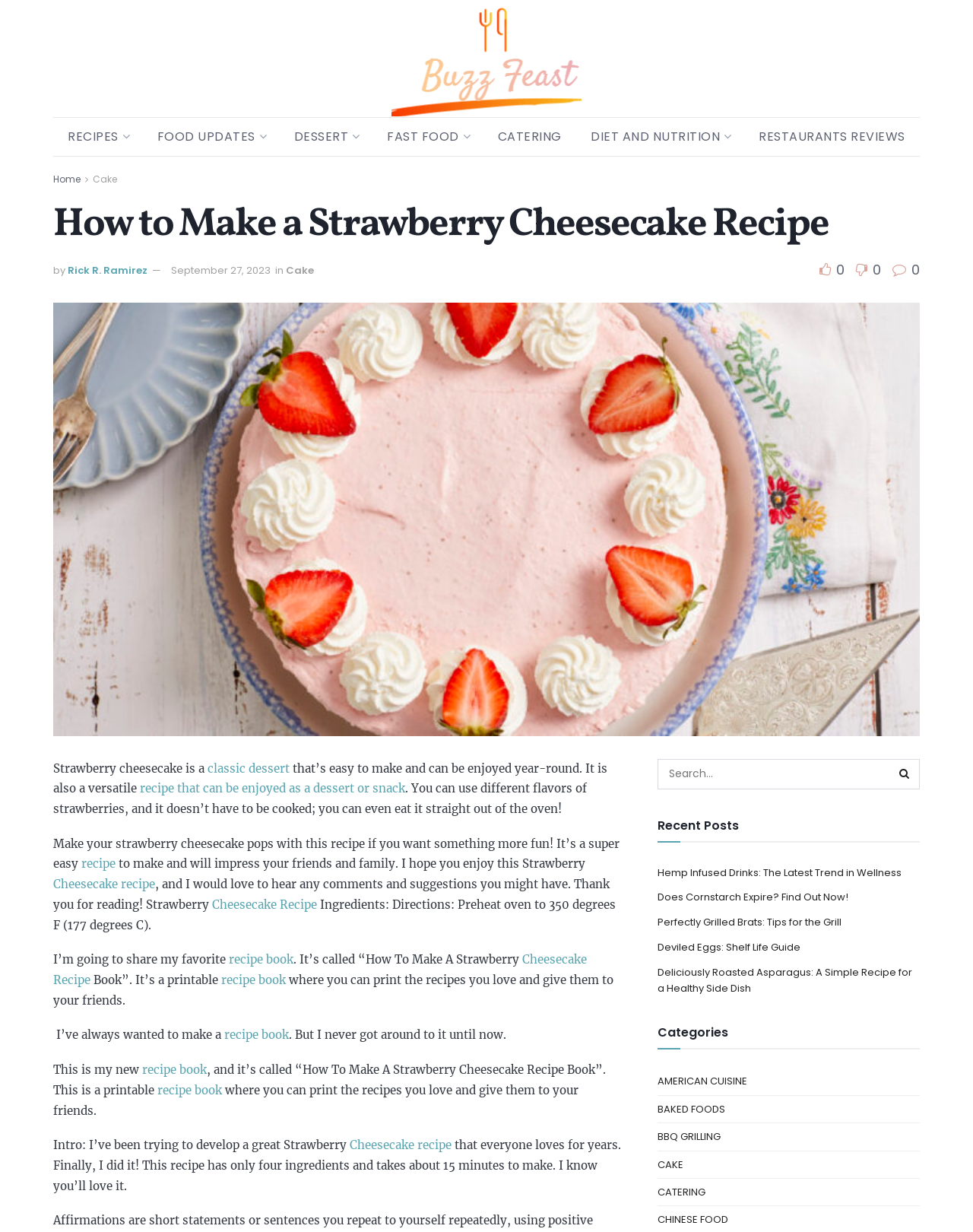What type of recipe is being described?
Please respond to the question with as much detail as possible.

I found the answer by reading the introductory text on the webpage, which mentions 'Strawberry cheesecake is a classic dessert...' and provides a recipe for it.